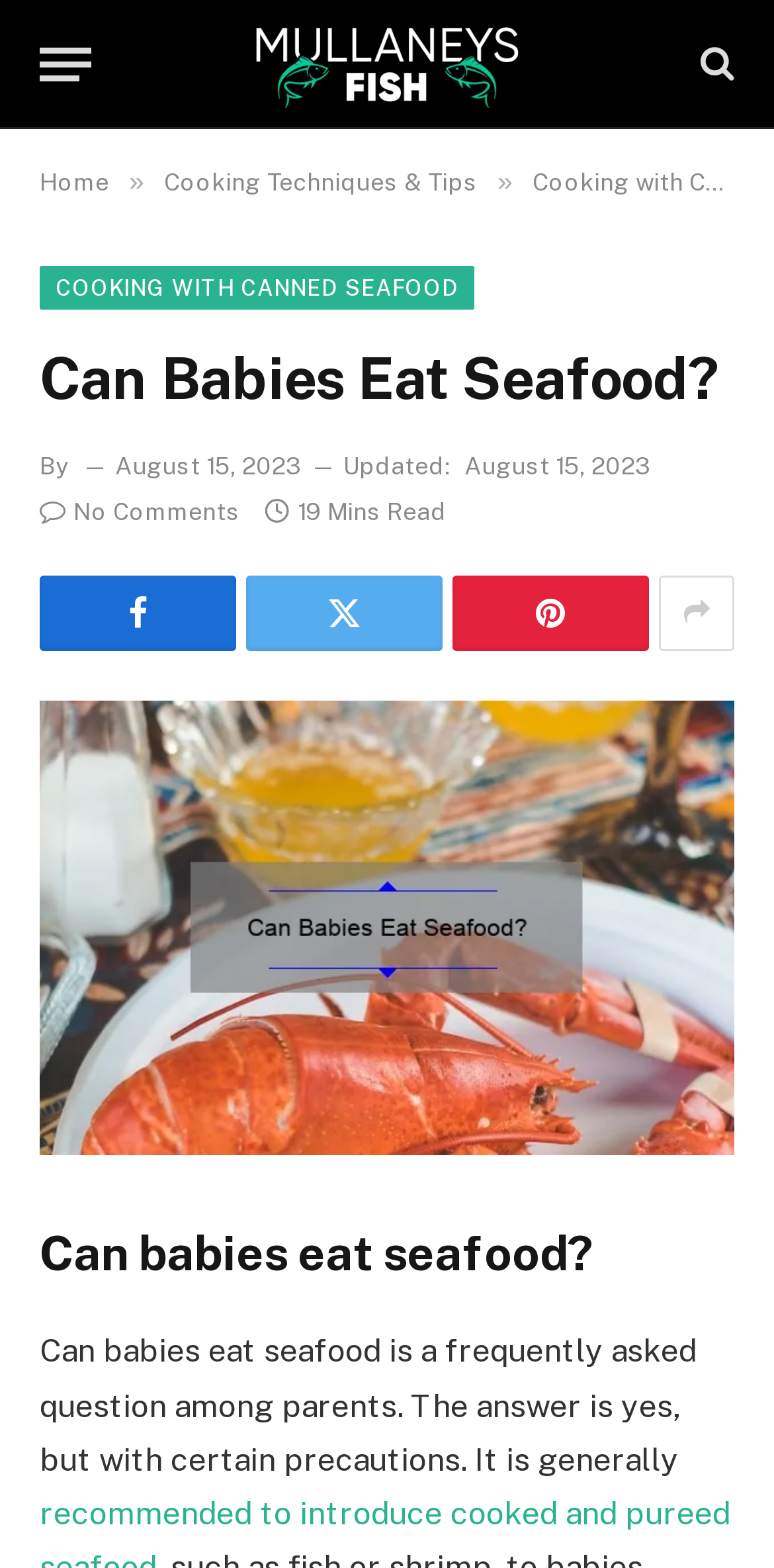Write a detailed summary of the webpage.

This webpage is about the topic "Can Babies Eat Seafood?" and is part of the Mullaneysfish.com website. At the top left corner, there is a "Menu" button, and next to it, a link to the website's homepage. On the top right corner, there is a search icon. Below the top navigation bar, there is a heading that displays the title of the webpage, "Can Babies Eat Seafood?".

Below the title, there is a section that shows the author and the date of publication, "August 15, 2023", with an "Updated" timestamp. To the right of this section, there is a link indicating that there are no comments on the article. Next to it, there is a text that shows the estimated reading time, "19 Mins Read".

The main content of the webpage is an article that answers the question "Can babies eat seafood?". The article starts with a brief introduction, stating that it is a frequently asked question among parents, and the answer is yes, but with certain precautions. The article is accompanied by an image that spans the entire width of the webpage.

At the bottom of the webpage, there are social media sharing links, represented by icons.